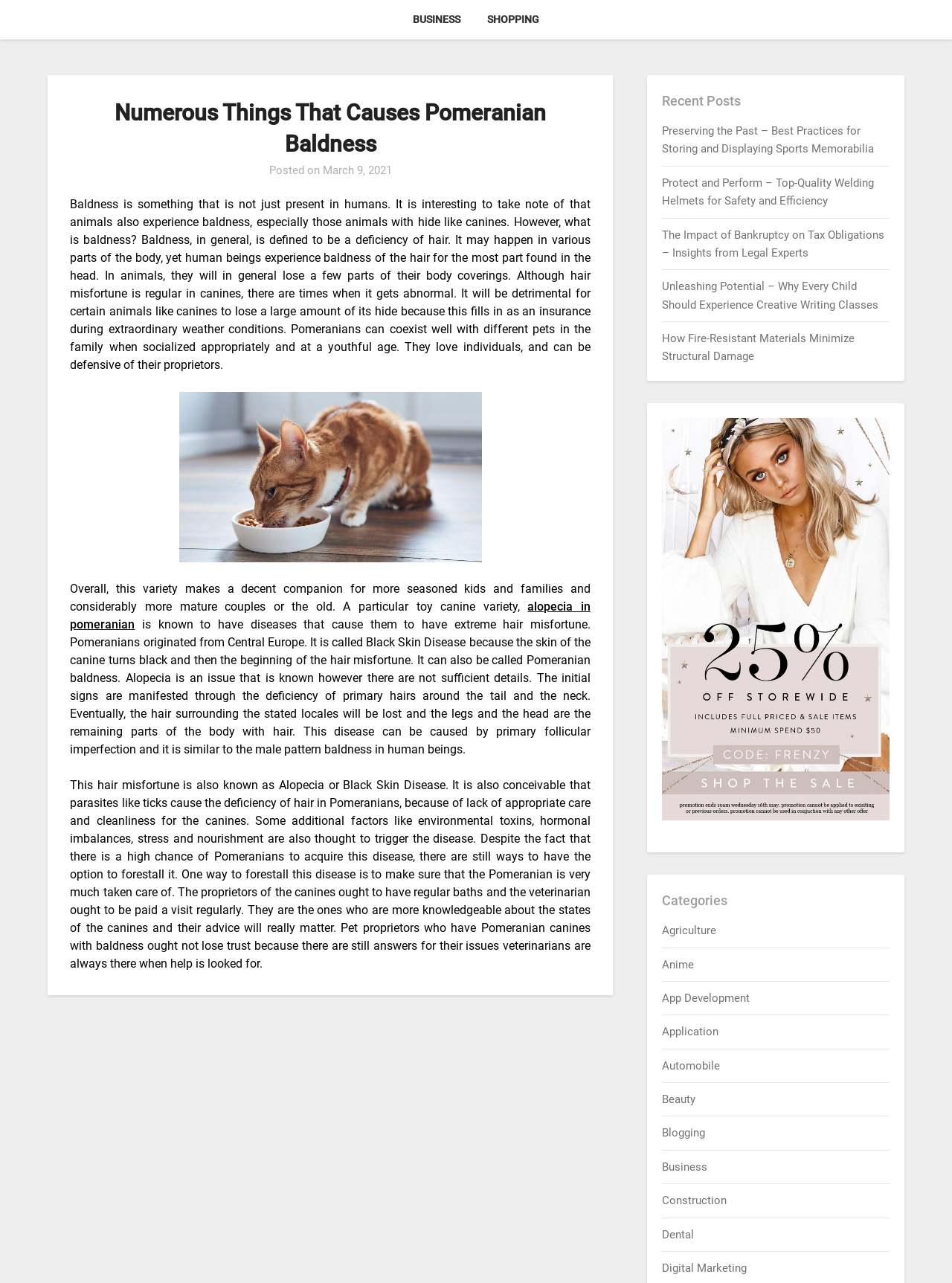Locate the bounding box coordinates of the clickable area needed to fulfill the instruction: "Explore Recent Posts section".

[0.696, 0.07, 0.79, 0.087]